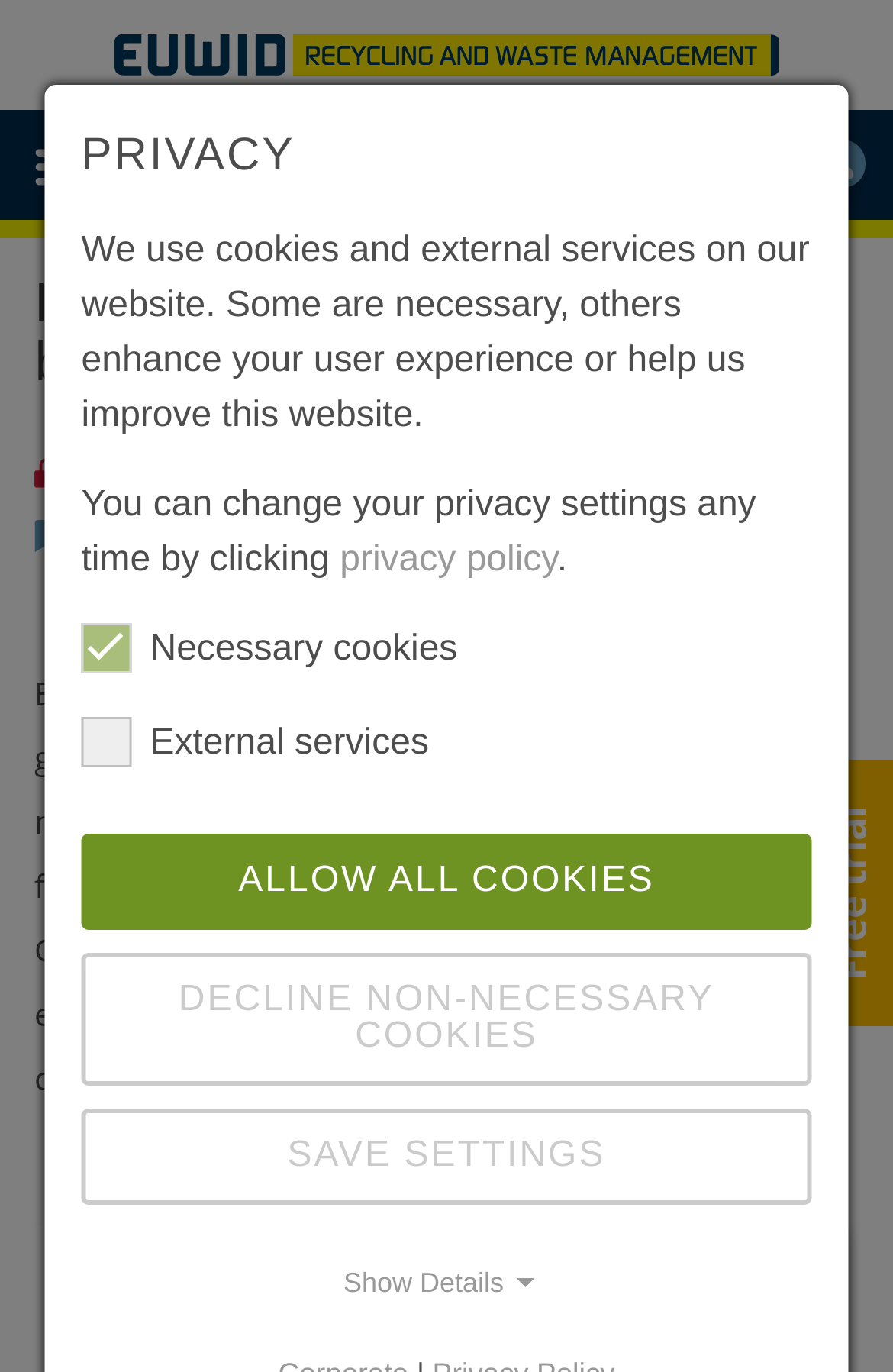Articulate a detailed summary of the webpage's content and design.

The webpage appears to be a news article page, with a focus on the German waste management company Interseroh. At the top left of the page, there is a link to "EUWID (Production)" accompanied by an image. To the right of this, there is a login link with an associated image. 

Below these elements, there is a search bar with a "Search" button to its right, accompanied by an image. Above the search bar, there is a small image. 

The main content of the page is a news article with the title "Interseroh wants to expand scrap business to overseas markets". The article is dated "20 September 2006" and has a reading time of approximately 3 minutes. 

The article's content is divided into two sections. The first section is a brief summary, which mentions that the company's board chairman plans to grow the business further and strengthen its market position in Germany and abroad through acquisitions. The second section is a longer passage that provides more details about the company's plans.

To the right of the article's title, there is a "Bookmark" link and an image. Below the article, there is a "Read more" heading with an associated image. 

At the bottom of the page, there are several links and buttons related to privacy settings, including a "Free trial" link. There are also three buttons to manage cookie settings: "ALLOW ALL COOKIES", "DECLINE NON-NECESSARY COOKIES", and "SAVE SETTINGS".